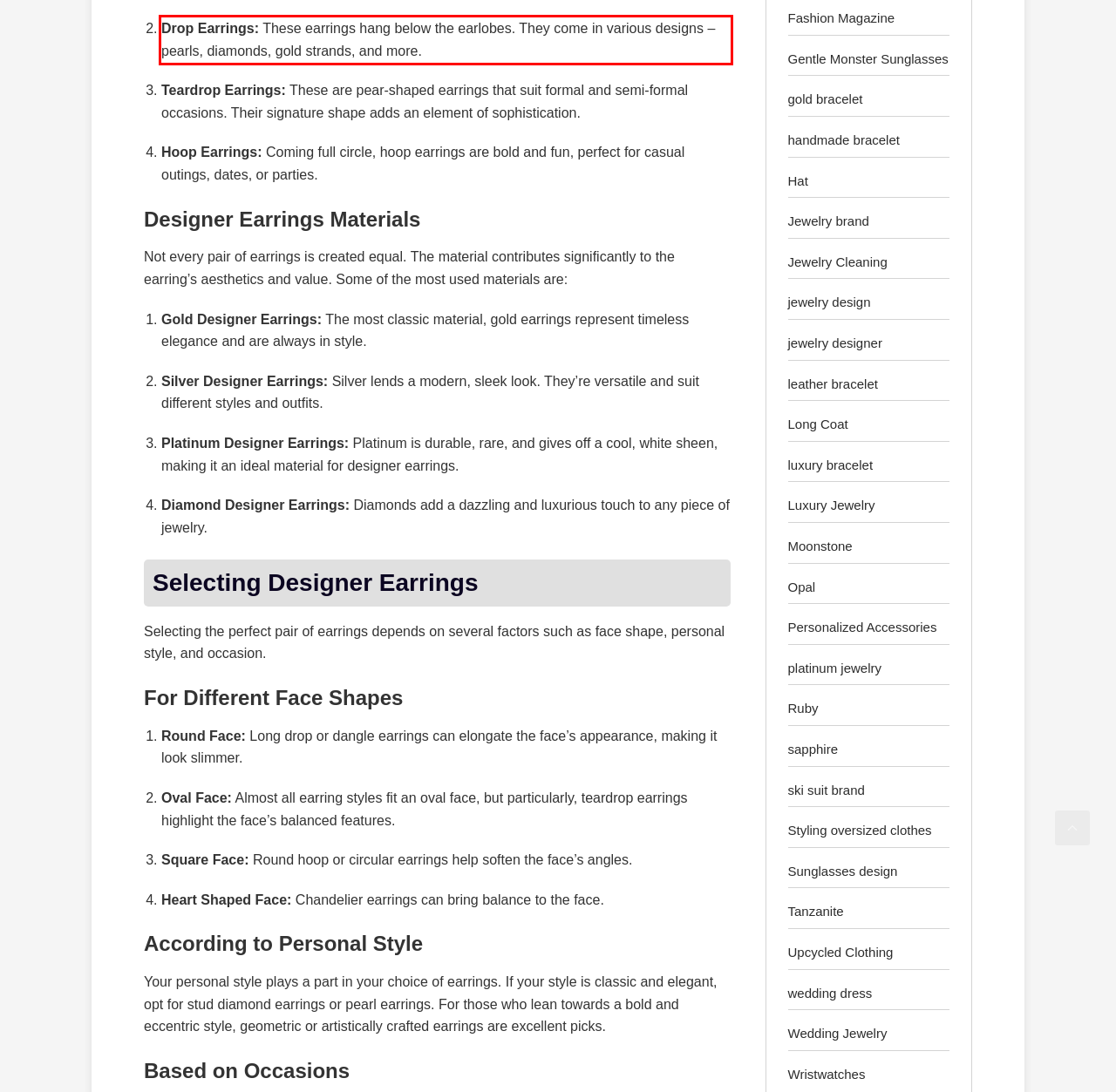Please examine the webpage screenshot containing a red bounding box and use OCR to recognize and output the text inside the red bounding box.

Drop Earrings: These earrings hang below the earlobes. They come in various designs – pearls, diamonds, gold strands, and more.